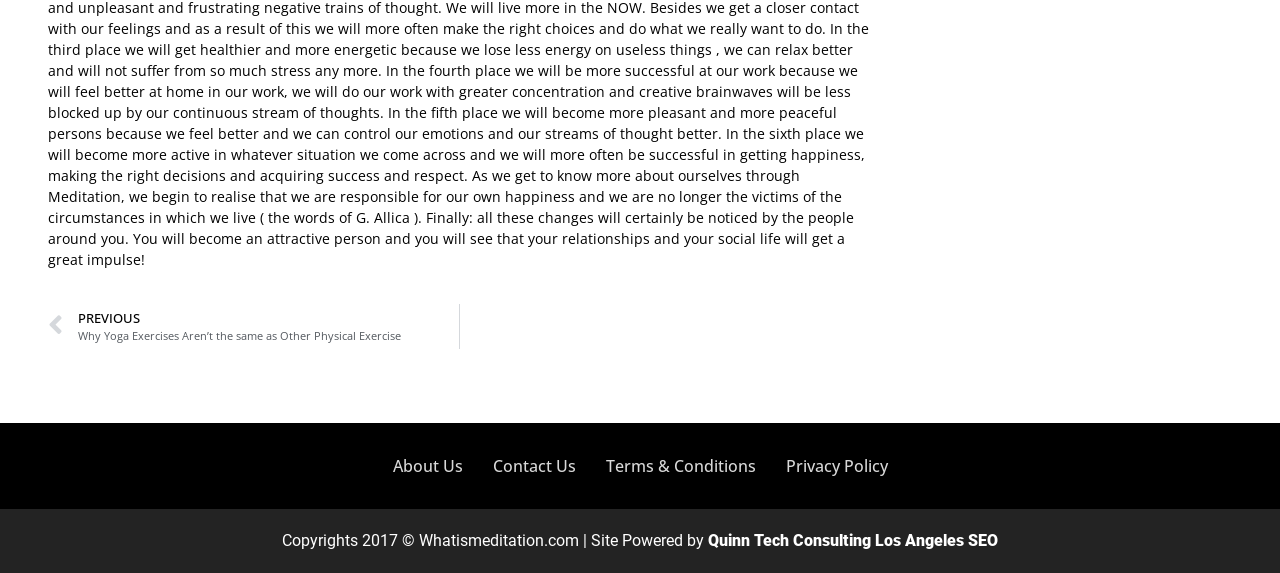Based on the element description About Us, identify the bounding box coordinates for the UI element. The coordinates should be in the format (top-left x, top-left y, bottom-right x, bottom-right y) and within the 0 to 1 range.

[0.295, 0.774, 0.373, 0.854]